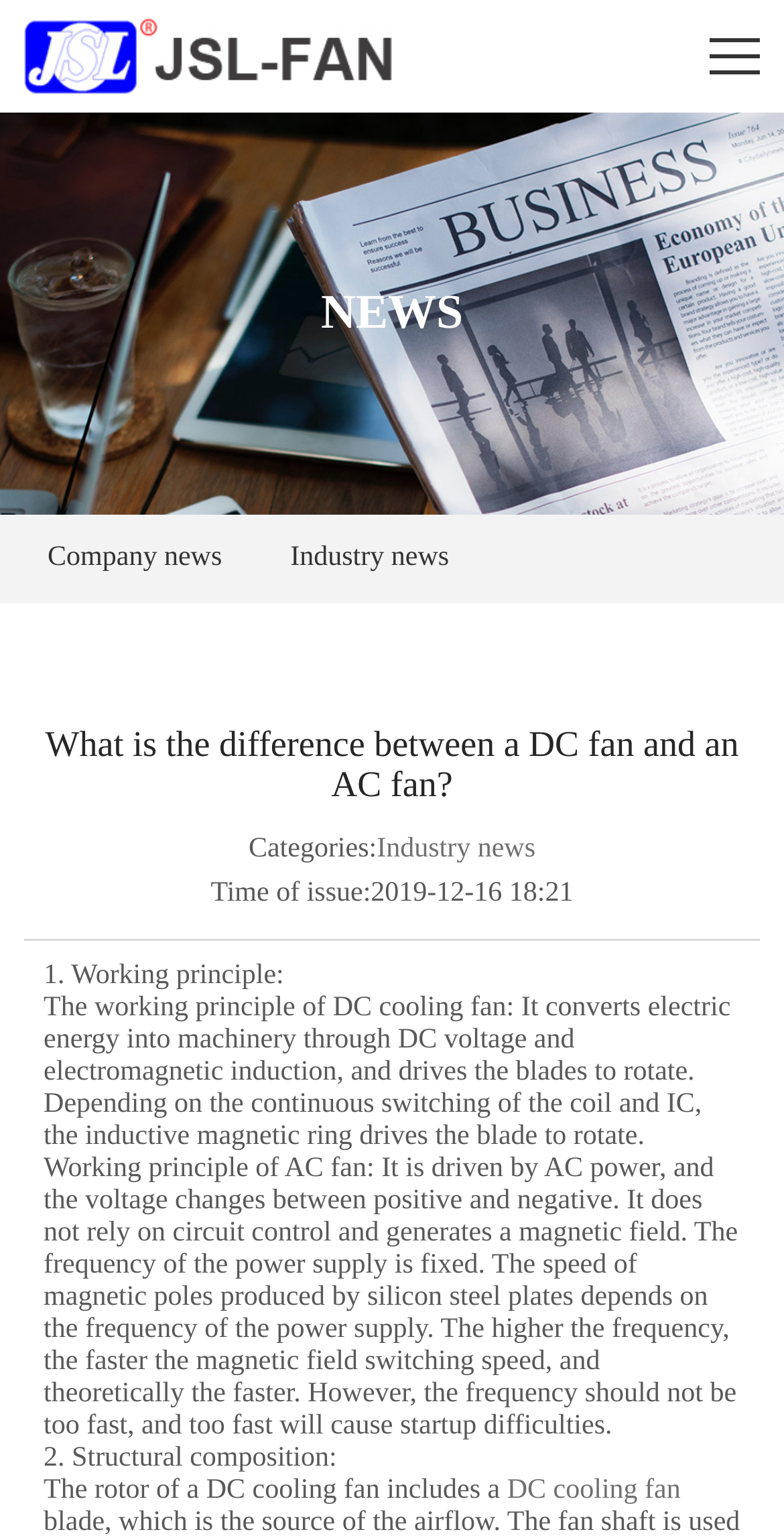Answer this question in one word or a short phrase: What drives the blades to rotate in a DC cooling fan?

Electromagnetic induction